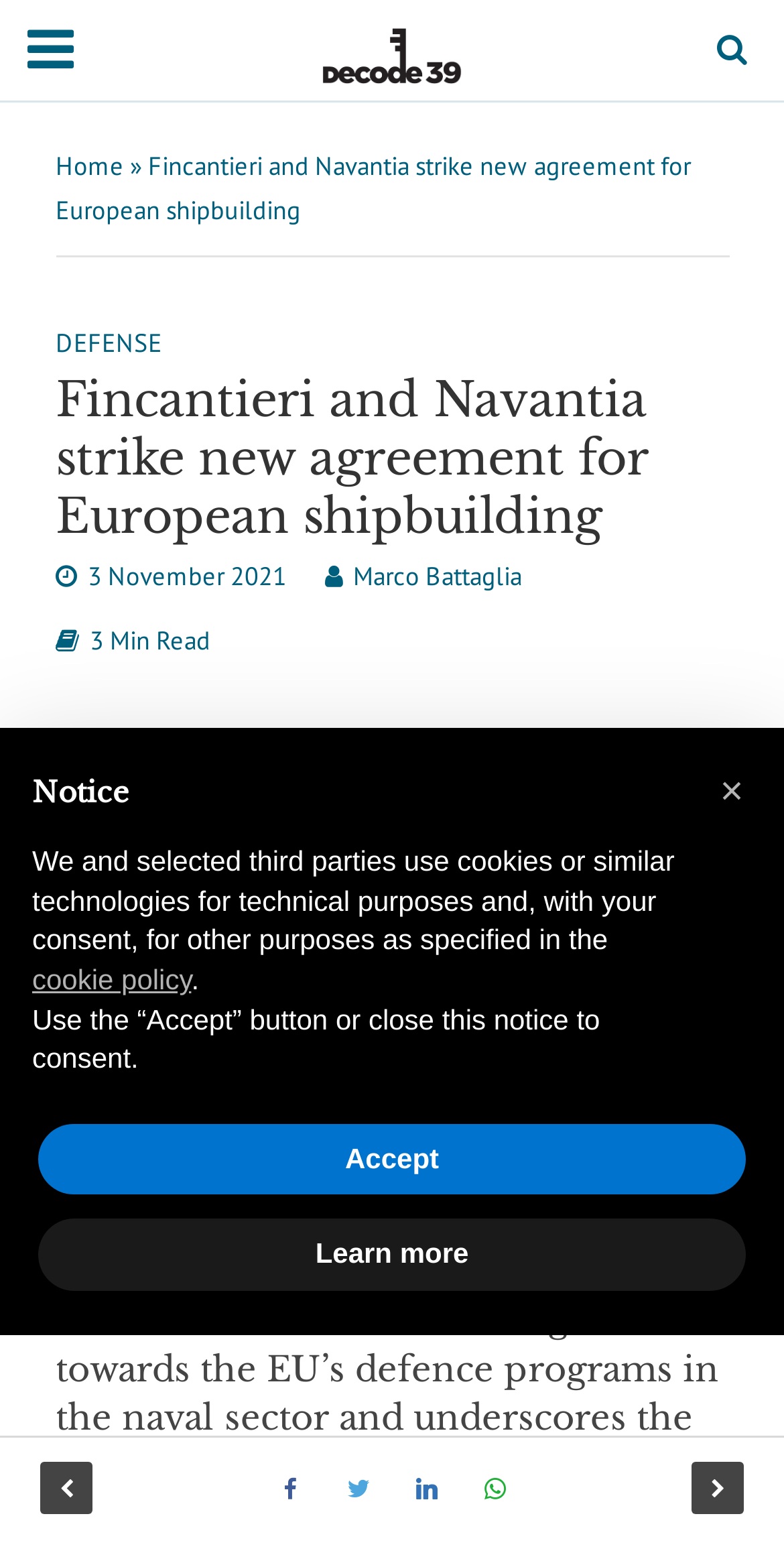Use a single word or phrase to answer the question: Who is the author of the main article?

Marco Battaglia